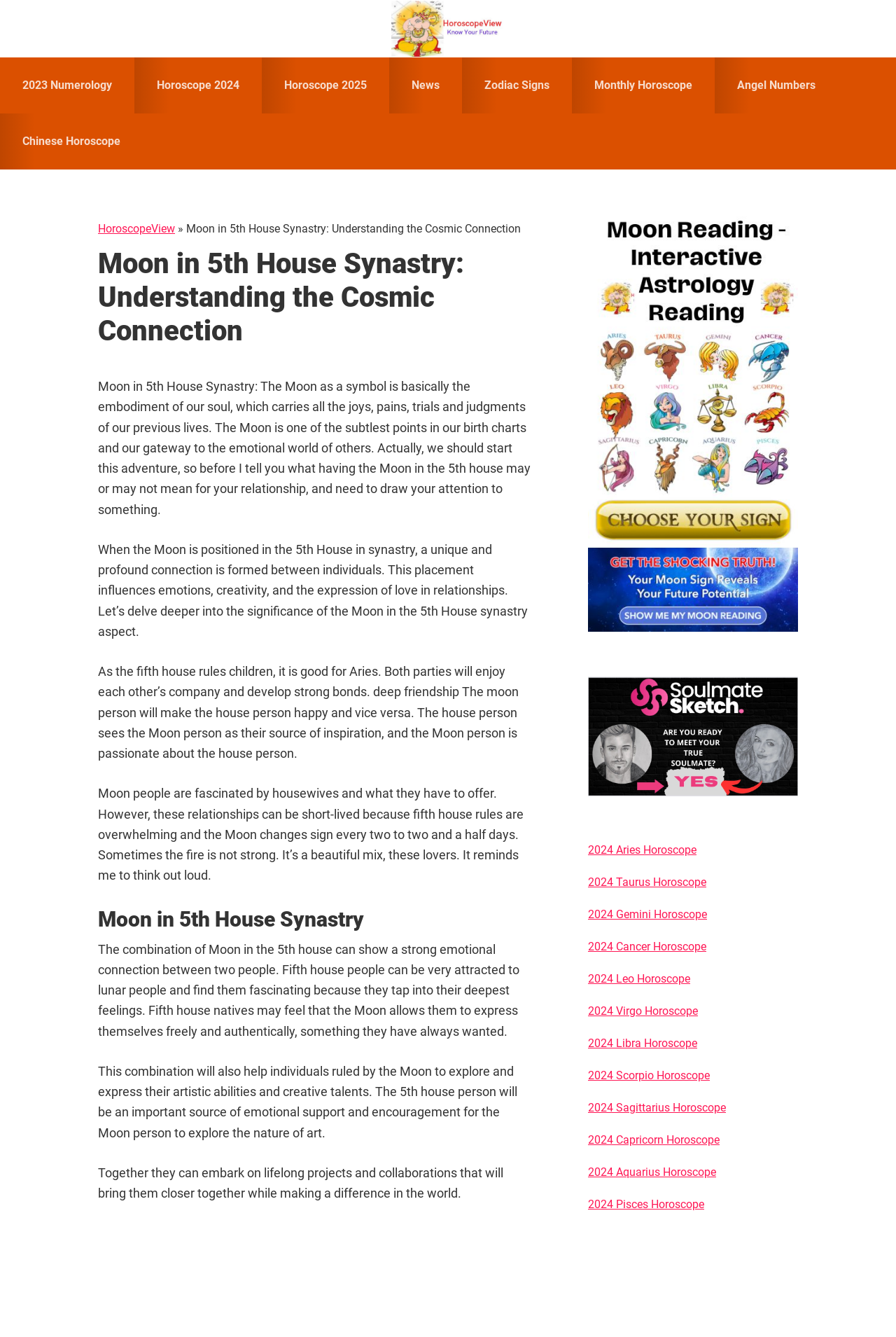Find the bounding box of the web element that fits this description: "alt="soulmate sketch"".

[0.656, 0.506, 0.891, 0.596]